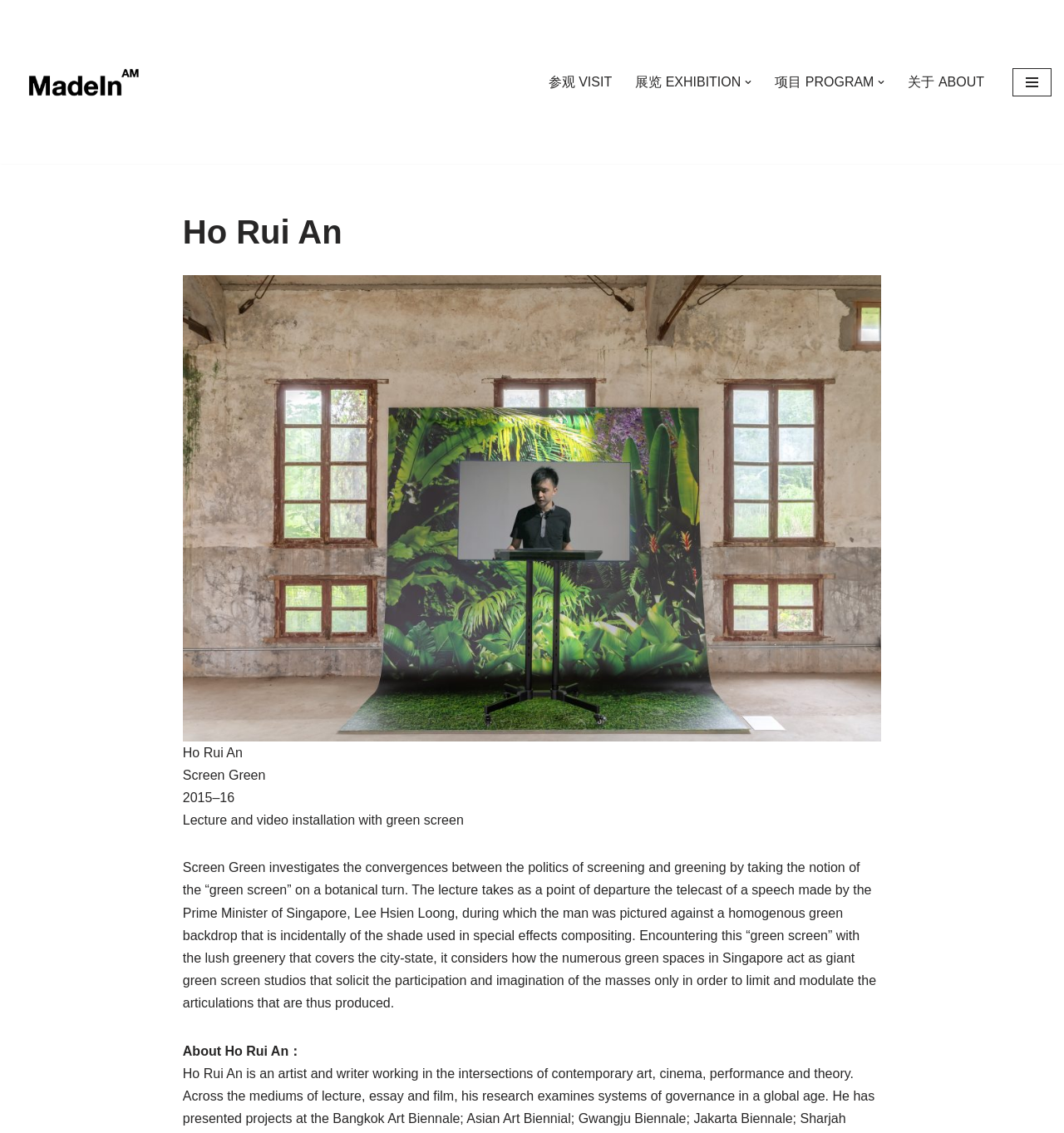Please answer the following question using a single word or phrase: What is the main navigation menu?

主菜单